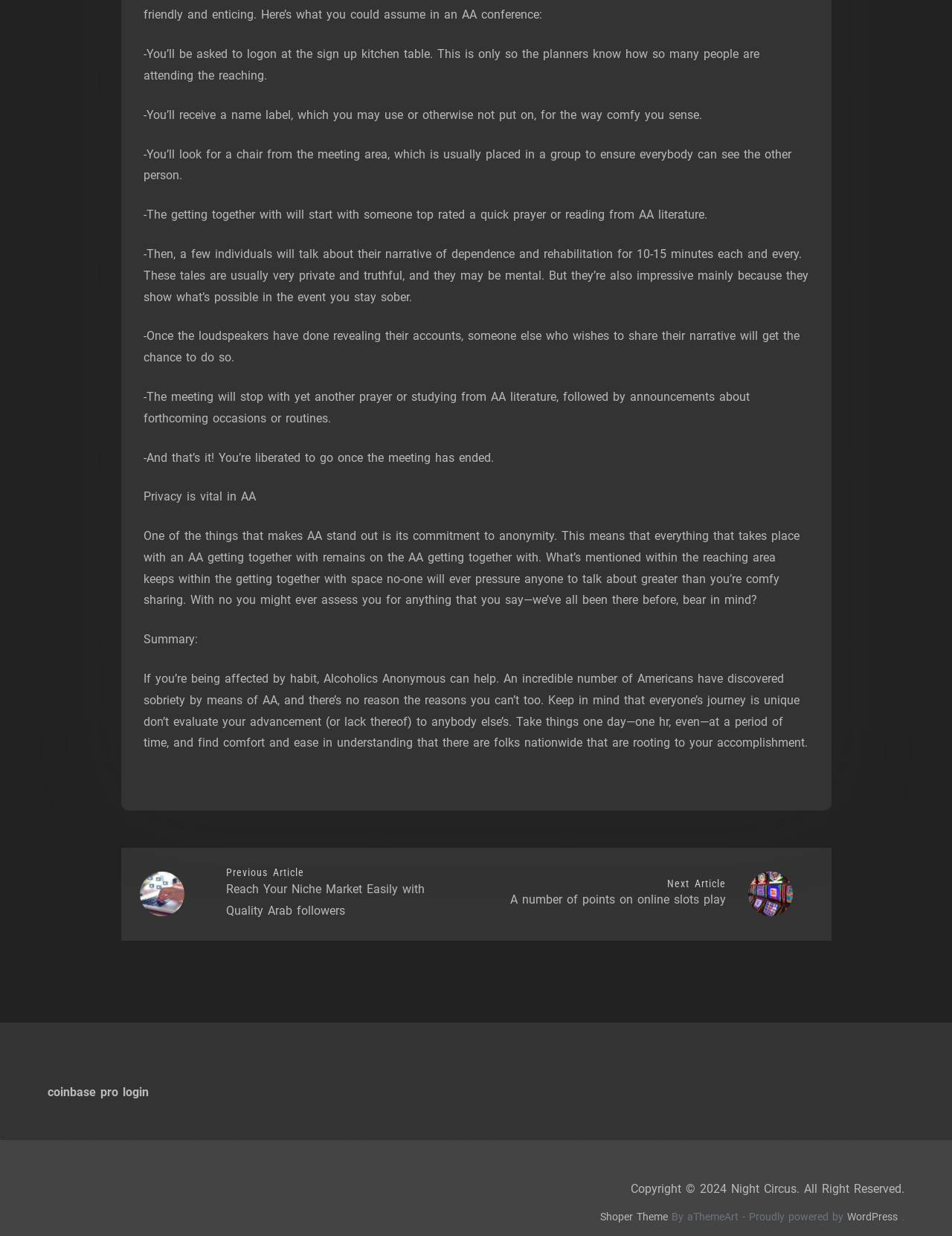What is the purpose of anonymity in AA?
Answer briefly with a single word or phrase based on the image.

To keep everything within the meeting space